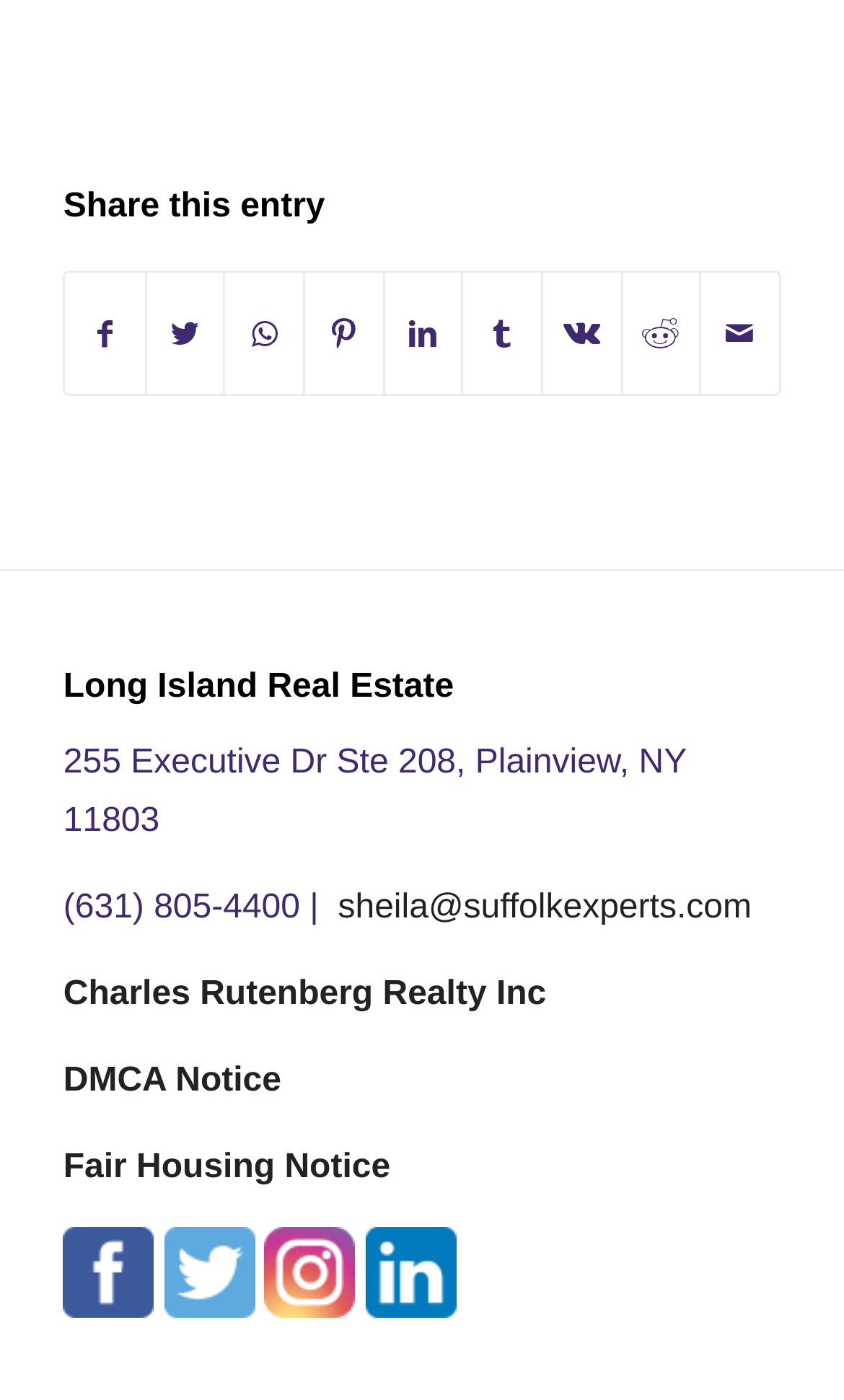Determine the bounding box for the described UI element: "DMCA Notice".

[0.075, 0.758, 0.333, 0.785]